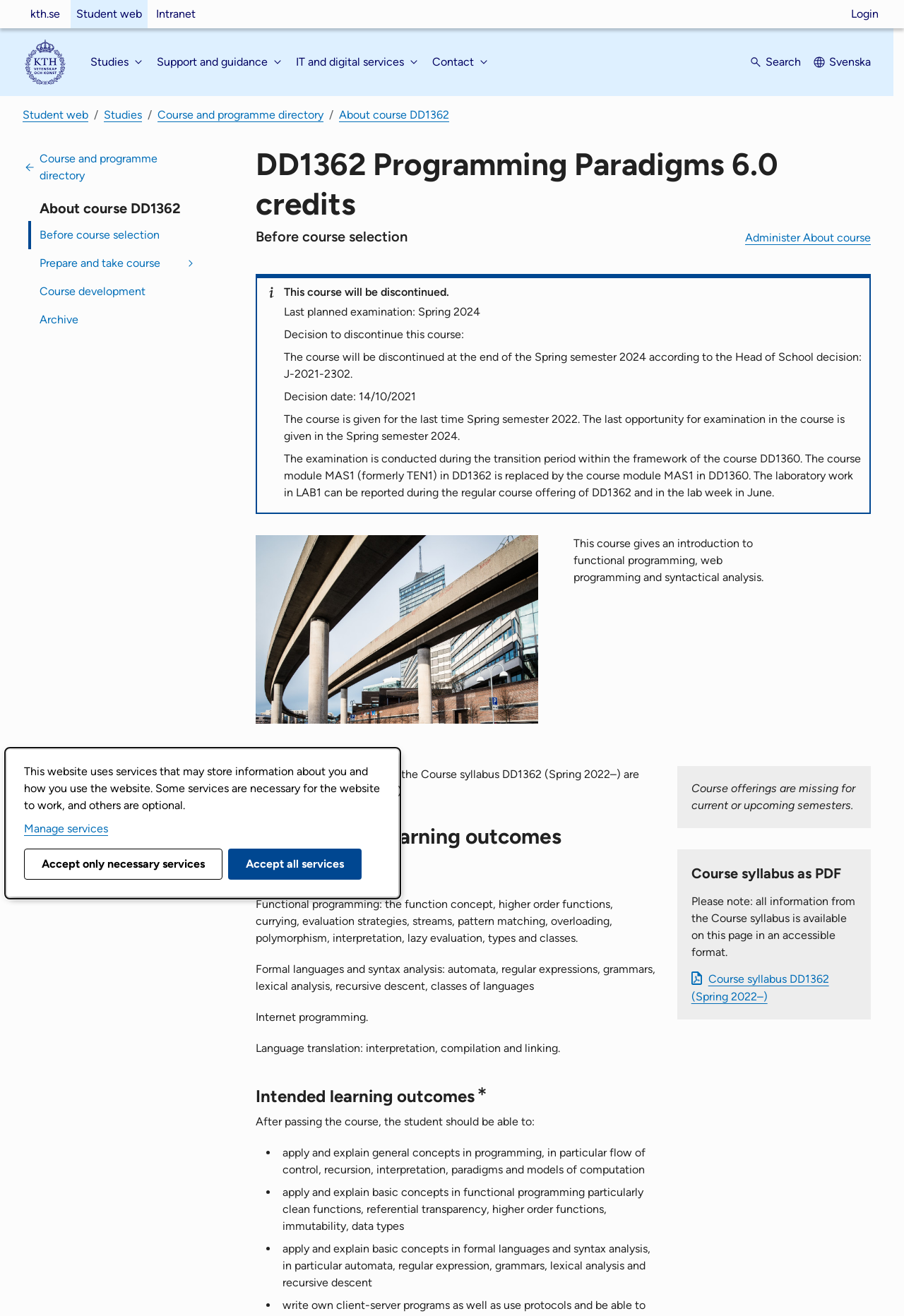Please extract the title of the webpage.

DD1362 Programming Paradigms 6.0 credits